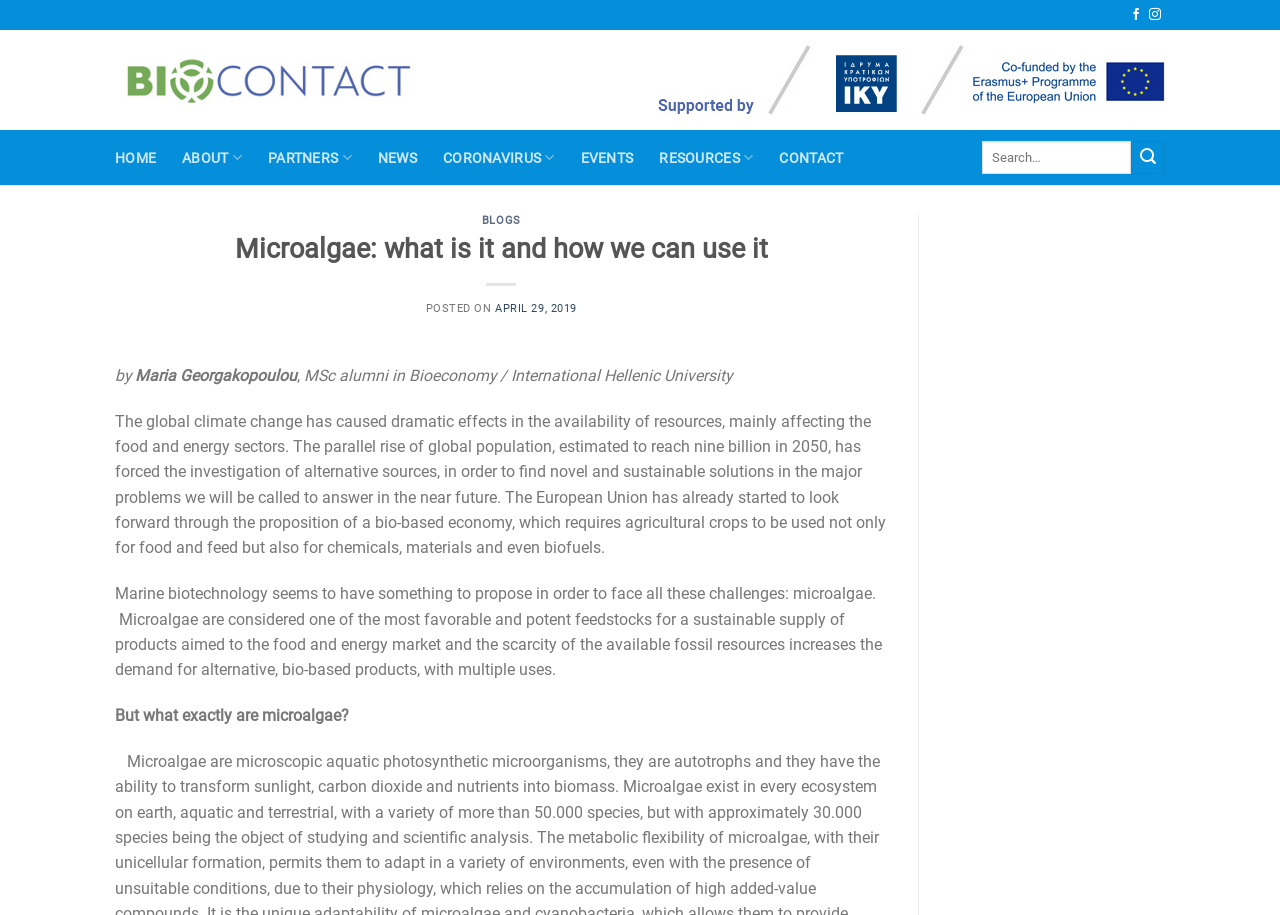Identify the bounding box coordinates for the region of the element that should be clicked to carry out the instruction: "Check NEWS". The bounding box coordinates should be four float numbers between 0 and 1, i.e., [left, top, right, bottom].

[0.295, 0.152, 0.326, 0.192]